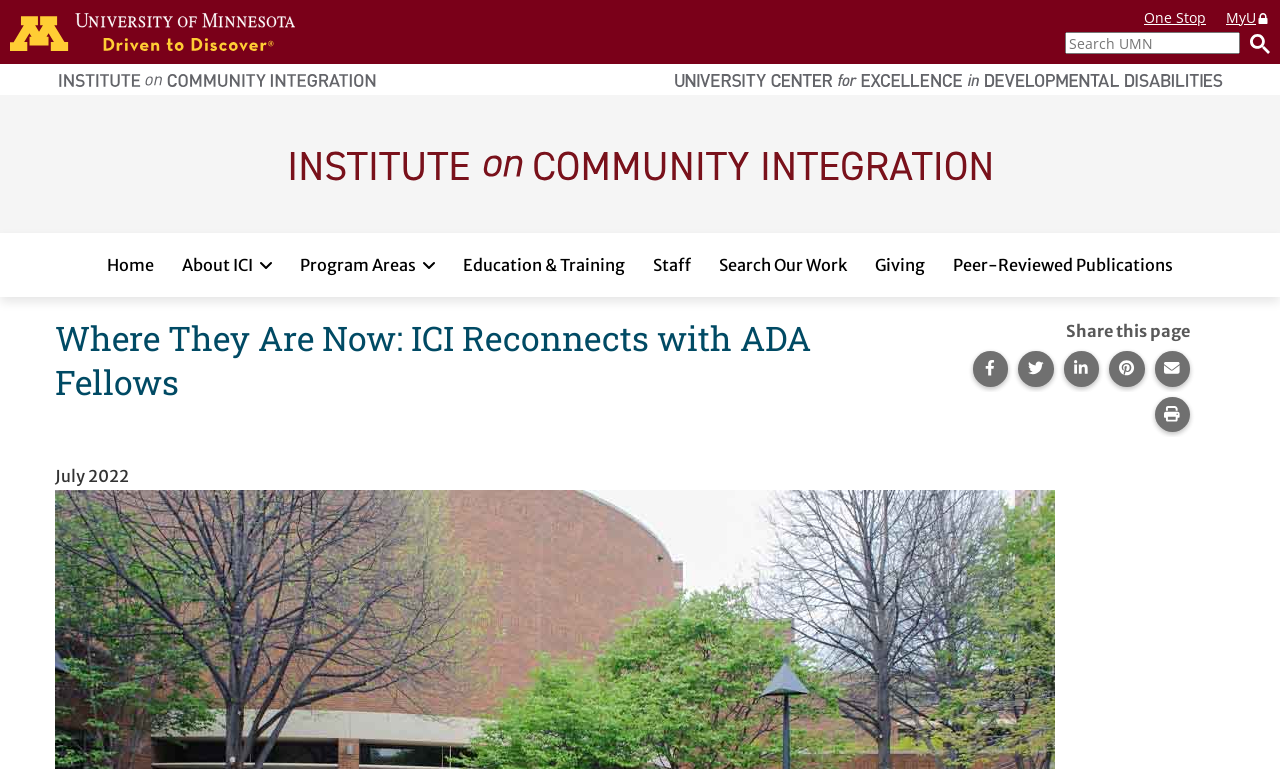Create a detailed summary of the webpage's content and design.

The webpage is about the Institute on Community Integration, with a focus on reconnecting with ADA Fellows. At the top left corner, there is a link to the University of Minnesota home page, accompanied by a small University of Minnesota logo. To the right of this link, there are three more links: One Stop, MyU, and a search bar with a search button. The search bar is labeled "Search UMN" and has a small search icon.

Below these top links, there are two rows of links and images. The first row has three links: Institute on Community Integration, University Center on Excellence in Developmental Disability, and a navigation menu labeled "Main navigation". The navigation menu has several links, including "Institute on Community Integration homepage", "Home", "About ICI", "Program Areas", "Education & Training", "Staff", "Search Our Work", "Giving", and "Peer-Reviewed Publications".

The second row has a heading that reads "Where They Are Now: ICI Reconnects with ADA Fellows". Below this heading, there is a section with several social media links, allowing users to share the page on Facebook, Twitter, LinkedIn, Pinterest, or via email. There is also a button to print the page.

At the bottom left corner, there is a date label that reads "July 2022". Overall, the webpage has a simple and organized layout, with a focus on providing easy access to various links and resources related to the Institute on Community Integration.